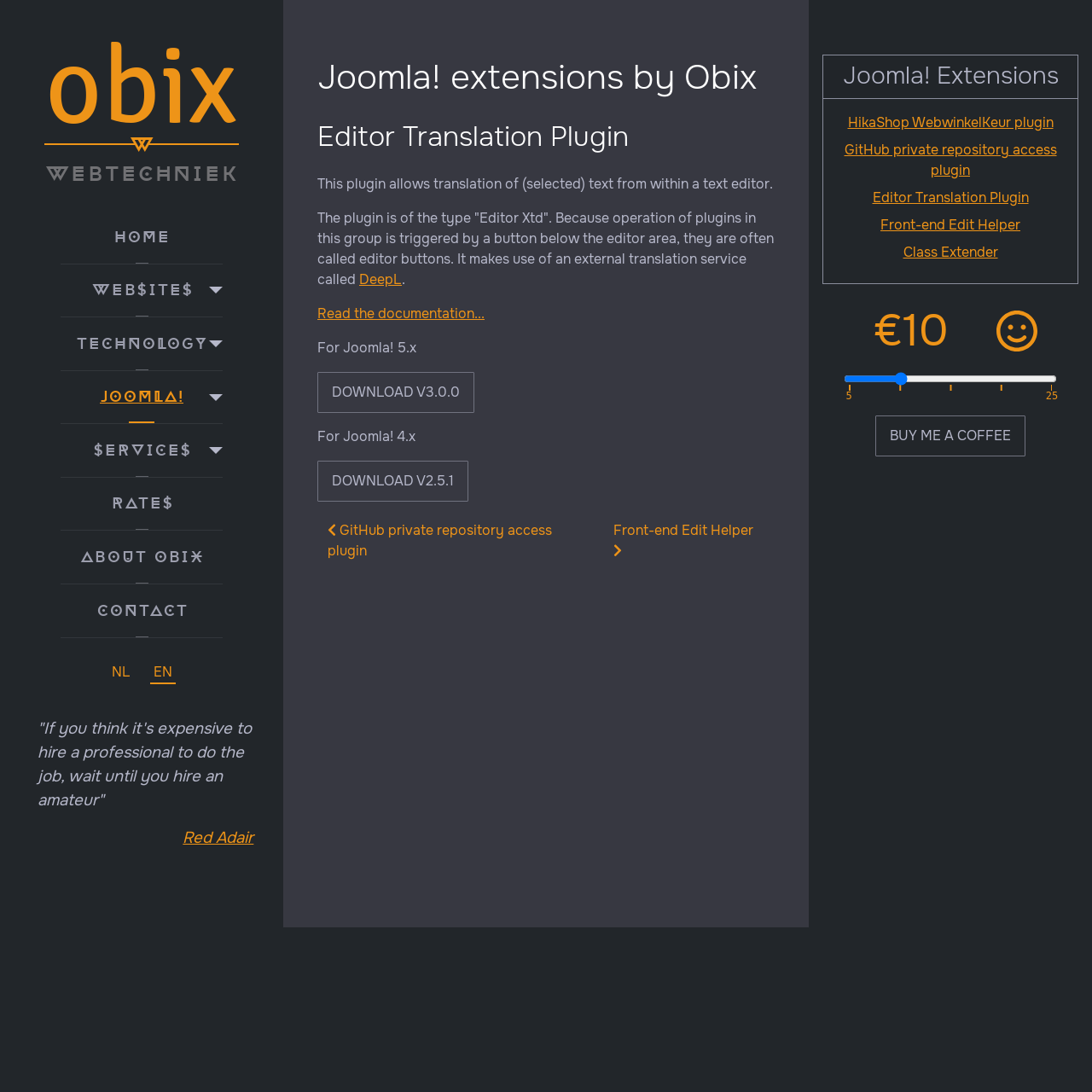What are the two versions of Joomla! that the plugin supports?
Please elaborate on the answer to the question with detailed information.

The two versions of Joomla! that the plugin supports can be found in the static text descriptions, which mention 'For Joomla! 5.x' and 'For Joomla! 4.x'. These descriptions indicate that the plugin is compatible with both versions of Joomla!